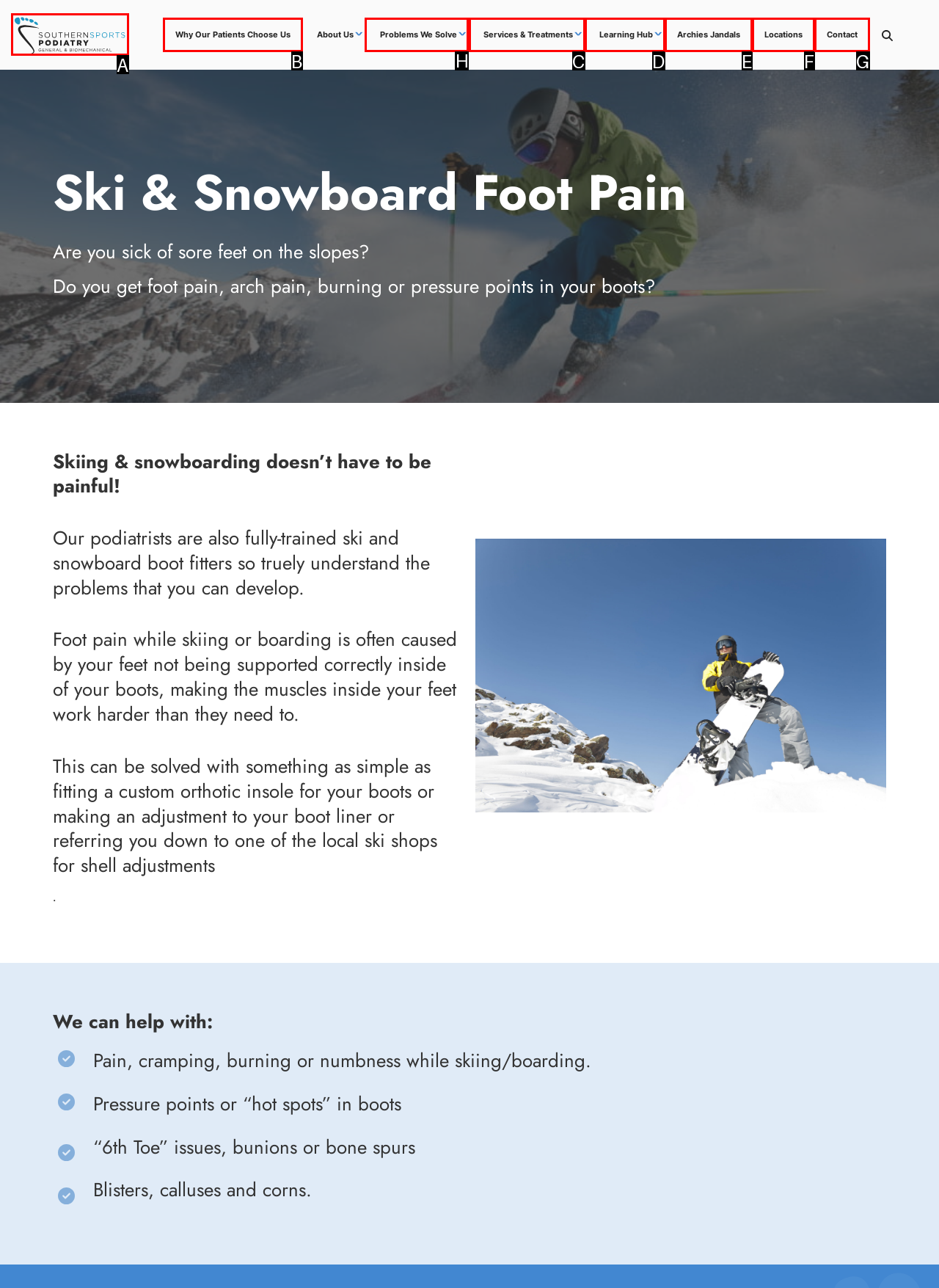Select the HTML element to finish the task: Explore problems we solve Reply with the letter of the correct option.

H